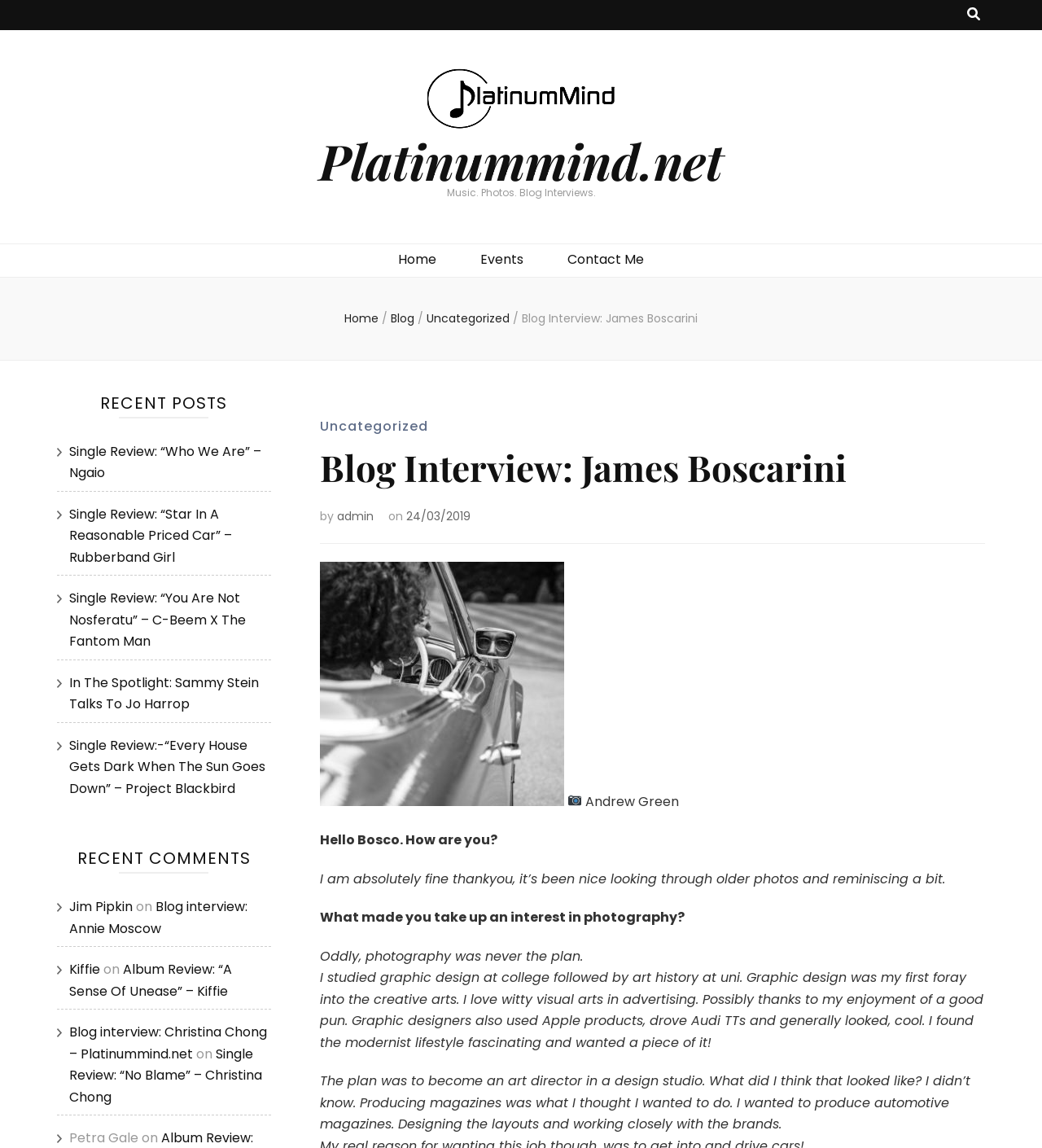Determine the bounding box coordinates of the element that should be clicked to execute the following command: "View the single review of 'Who We Are' by Ngaio".

[0.066, 0.385, 0.251, 0.42]